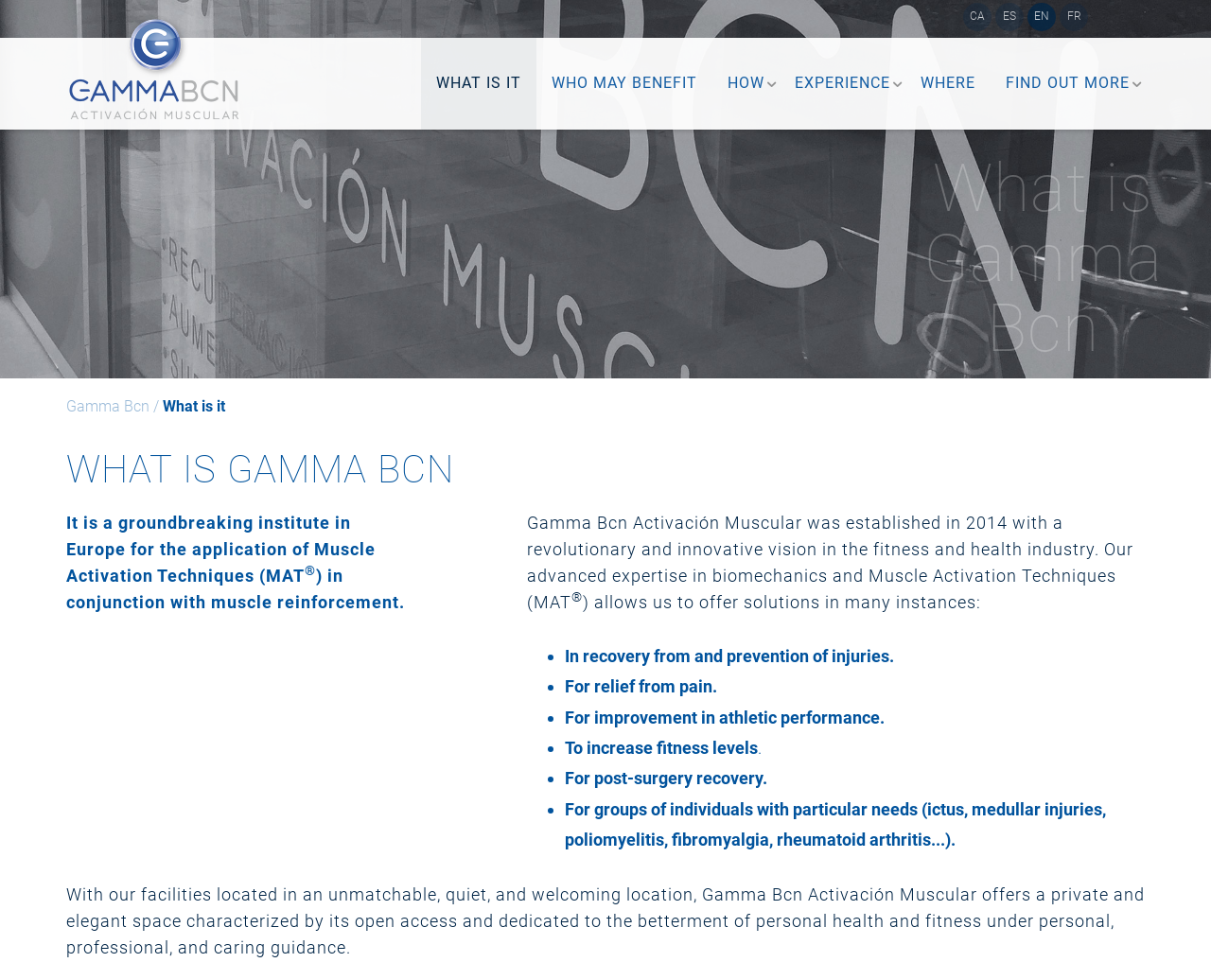Reply to the question below using a single word or brief phrase:
What are the benefits of Gamma Bcn?

Relief from pain, athletic performance, etc.